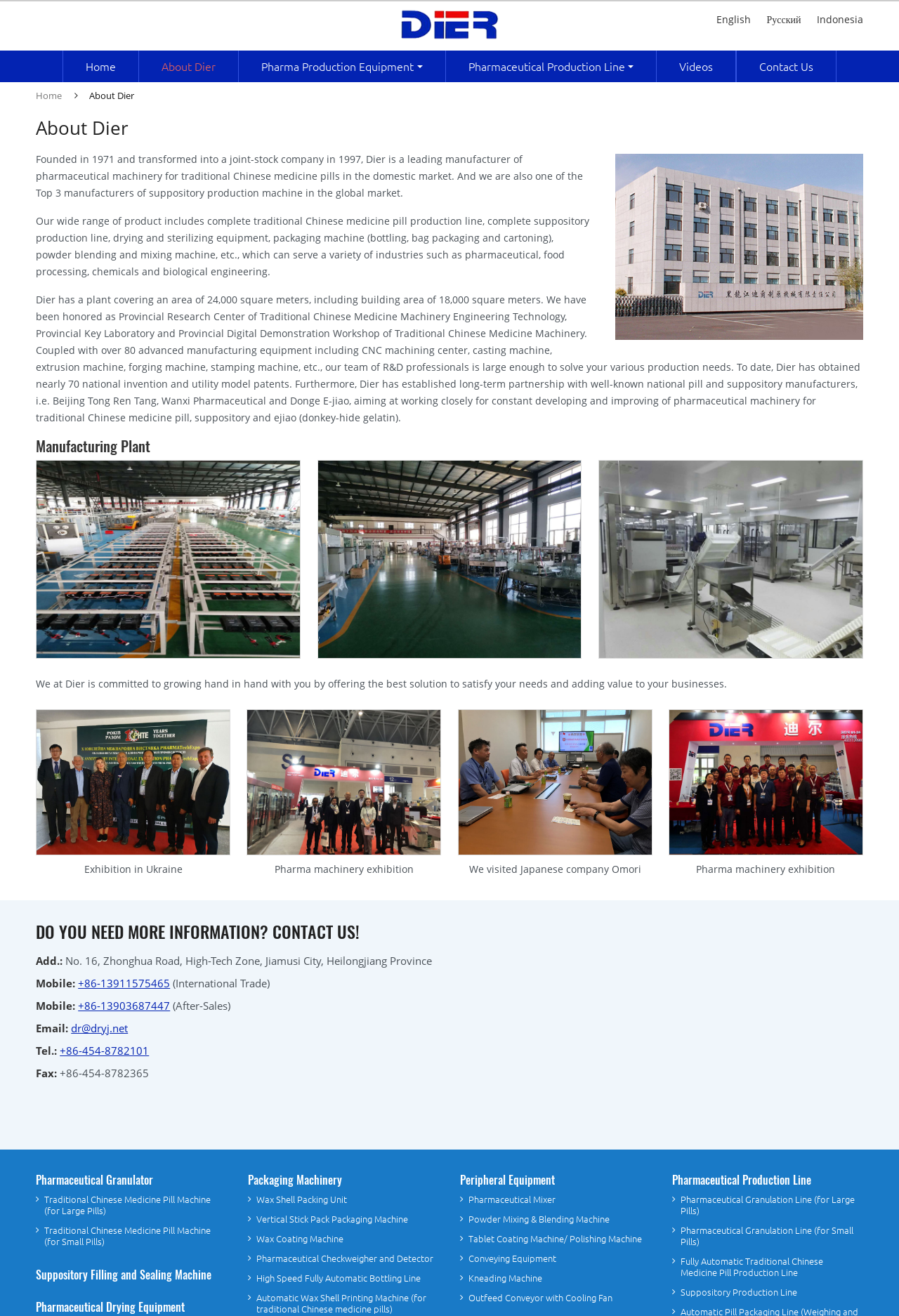Given the element description Community Health, specify the bounding box coordinates of the corresponding UI element in the format (top-left x, top-left y, bottom-right x, bottom-right y). All values must be between 0 and 1.

None